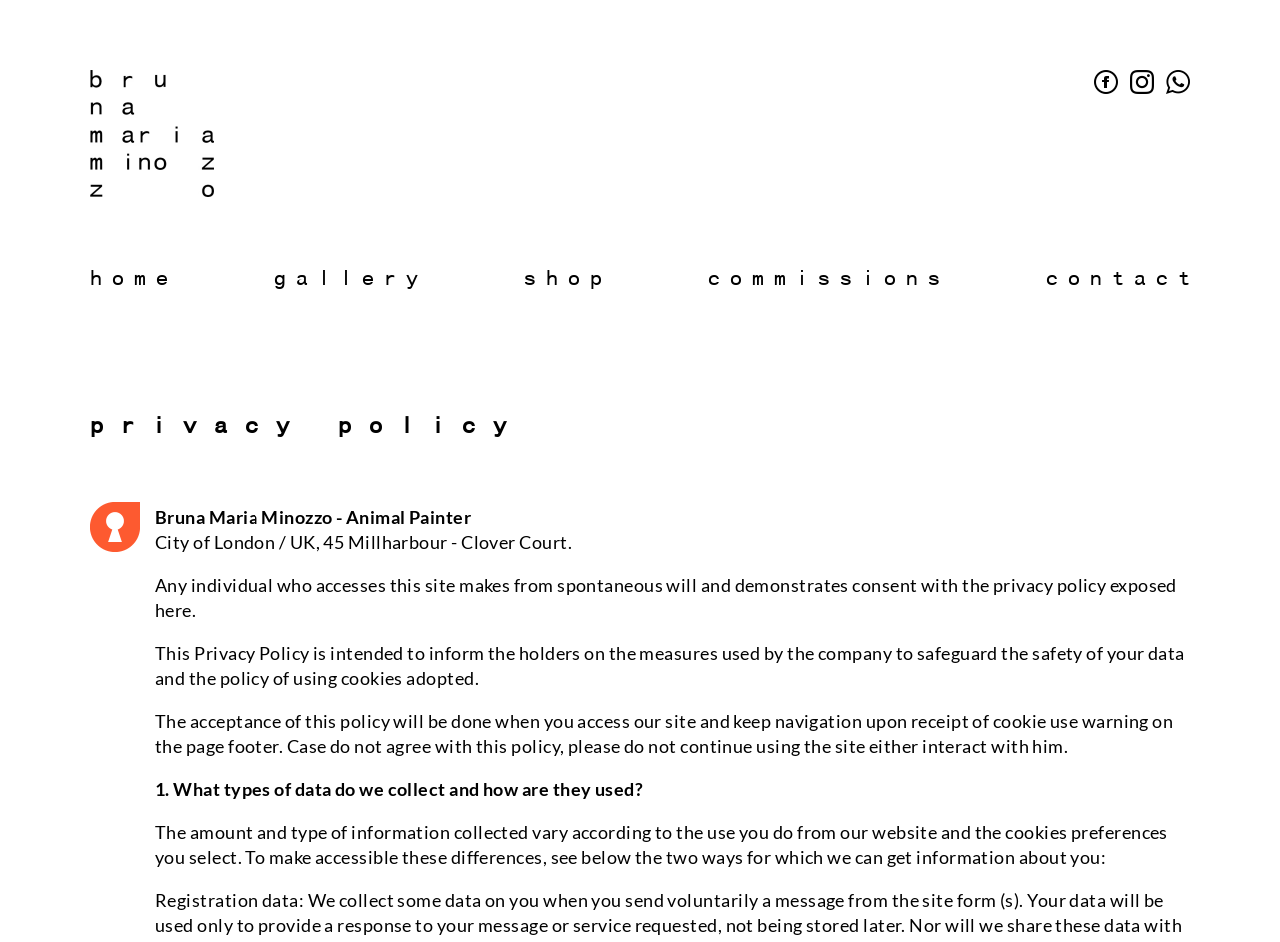How many ways can information be collected from the website? Observe the screenshot and provide a one-word or short phrase answer.

Two ways